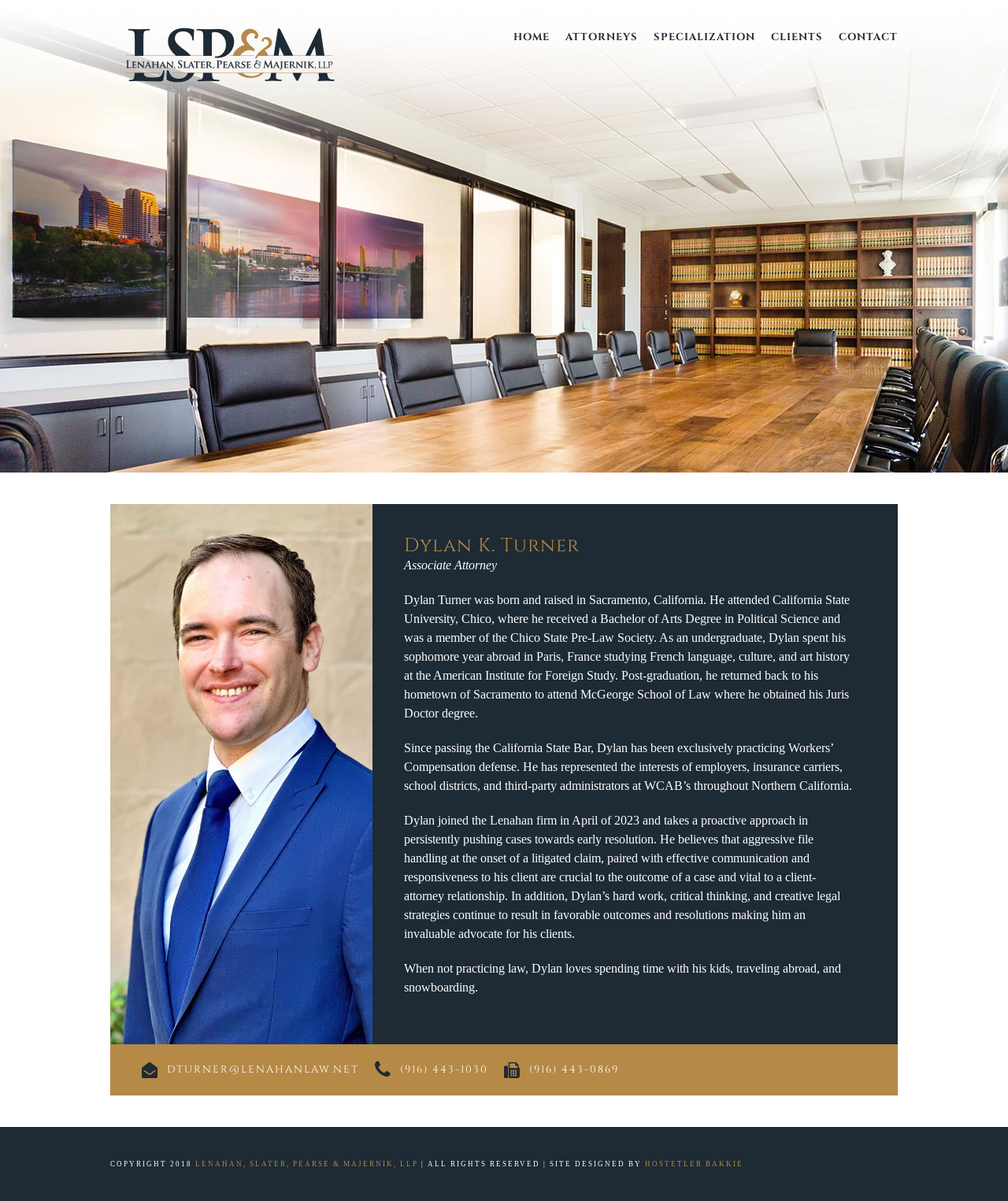Provide an in-depth description of the elements and layout of the webpage.

This webpage is about Dylan K. Turner, an Associate Attorney at Lenahan, Slater, Pearse & Majernik, LLP. At the top left corner, there is a logo of the law firm, which is a clickable link. Next to the logo, there is a main menu with five items: HOME, ATTORNEYS, SPECIALIZATION, CLIENTS, and CONTACT.

Below the menu, there is a main section that takes up most of the page. It starts with a heading that displays Dylan K. Turner's name. Below the heading, there are four paragraphs of text that describe Dylan's background, education, and work experience. The text is divided into sections, with the first paragraph describing his early life and education, the second paragraph describing his work experience, and the third and fourth paragraphs describing his approach to law and personal interests.

On the right side of the main section, there is a contact information section with Dylan's email address, phone number, and fax number. The email address is a clickable link.

At the very bottom of the page, there is a footer section with copyright information, a link to the law firm's website, and a note about the website's design.